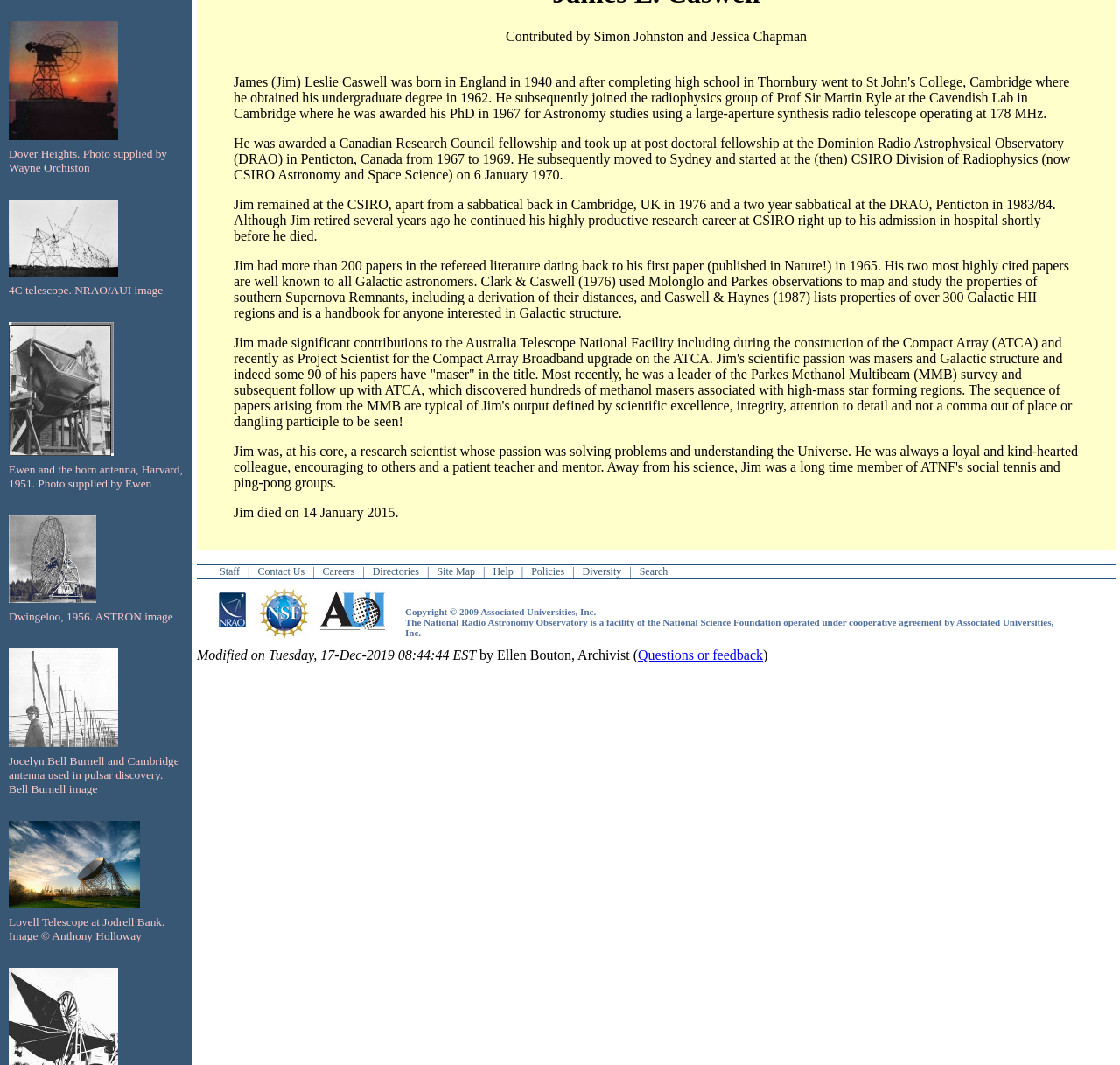Based on the element description: "Careers", identify the UI element and provide its bounding box coordinates. Use four float numbers between 0 and 1, [left, top, right, bottom].

[0.283, 0.531, 0.321, 0.542]